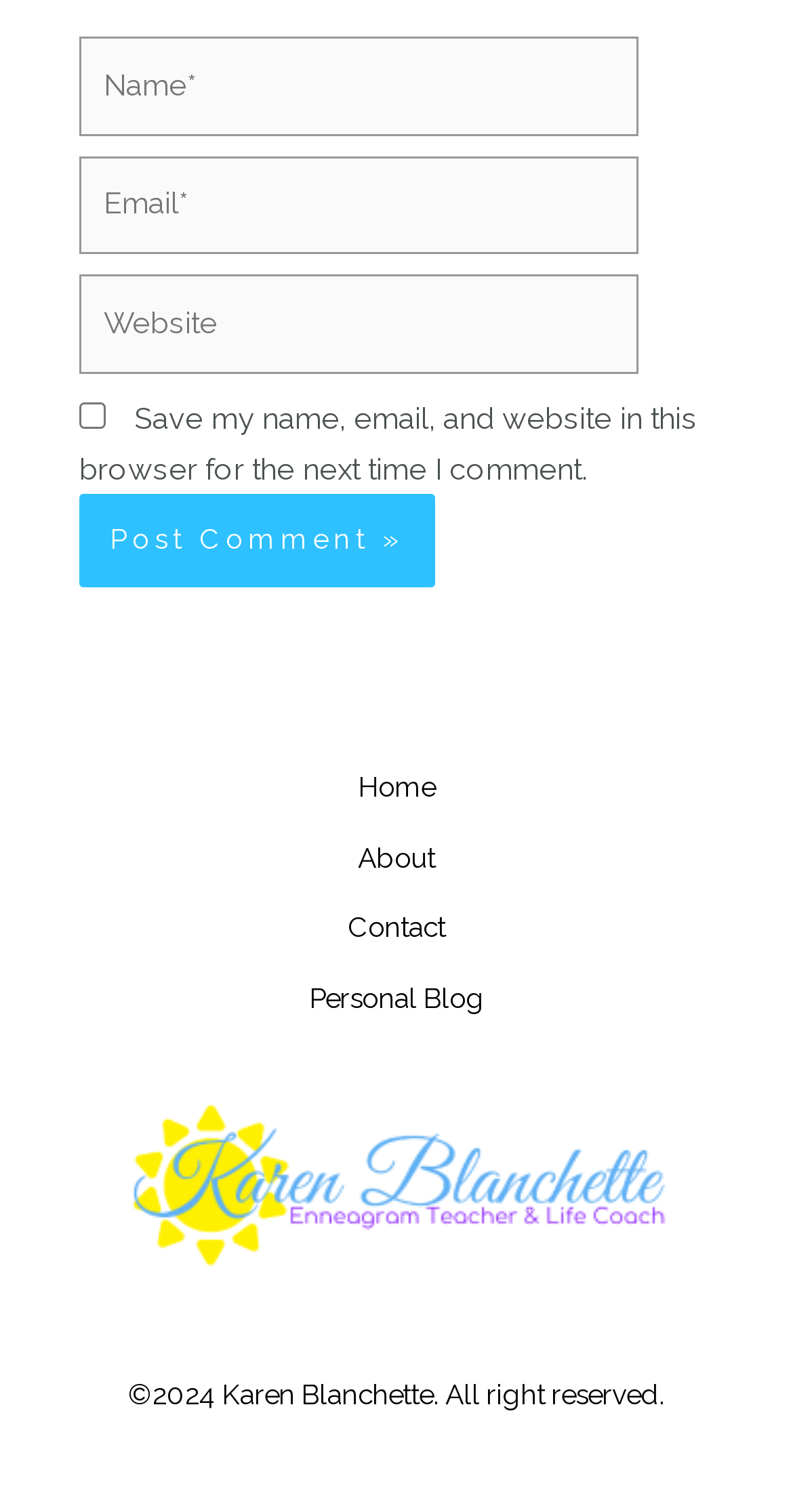Provide the bounding box coordinates for the UI element that is described as: "Personal Blog".

[0.338, 0.644, 0.662, 0.691]